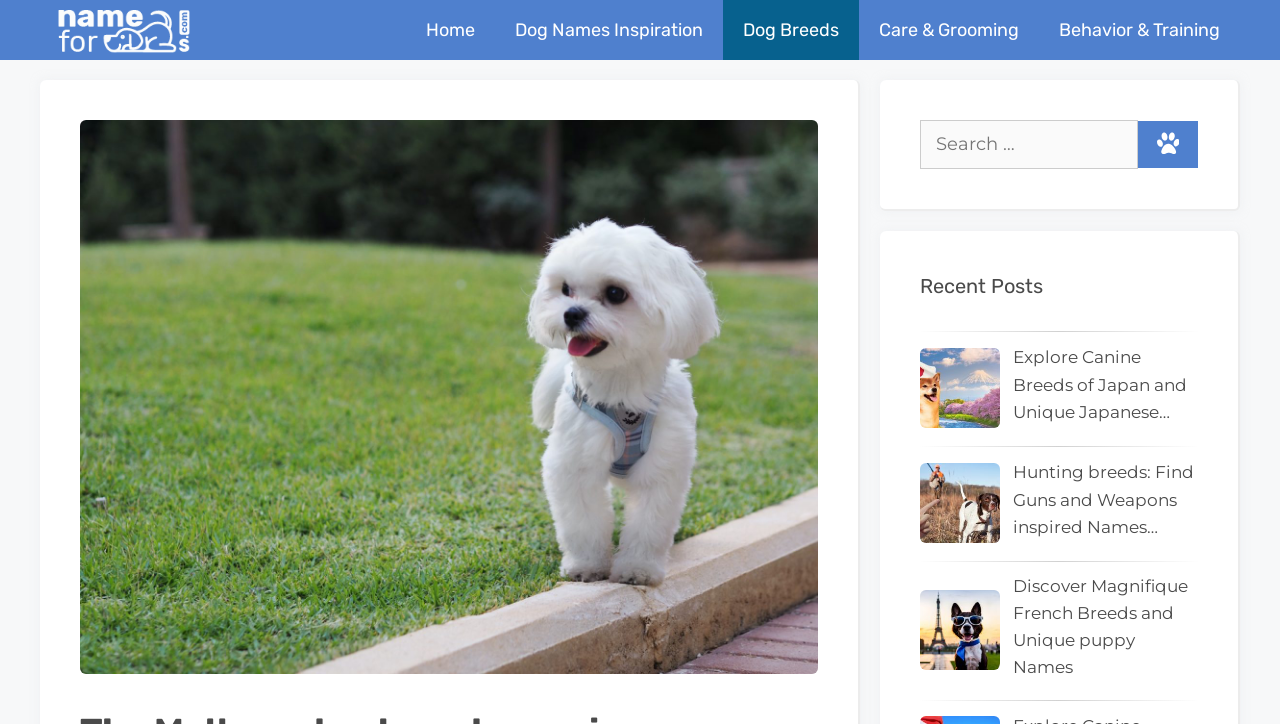Determine the title of the webpage and give its text content.

The Maltese dog breed overview